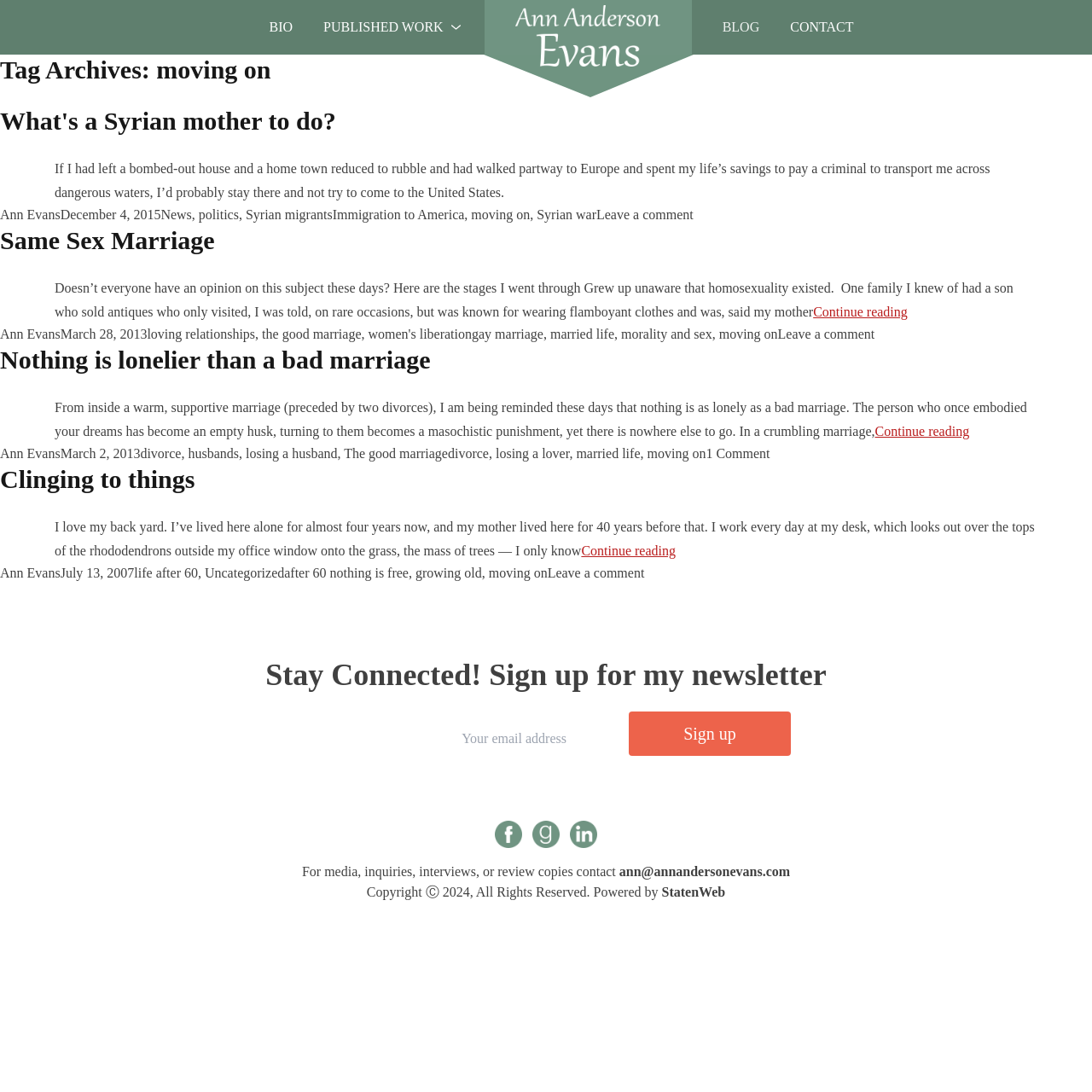Bounding box coordinates should be provided in the format (top-left x, top-left y, bottom-right x, bottom-right y) with all values between 0 and 1. Identify the bounding box for this UI element: name="input_1" placeholder="Your email address"

[0.42, 0.663, 0.563, 0.69]